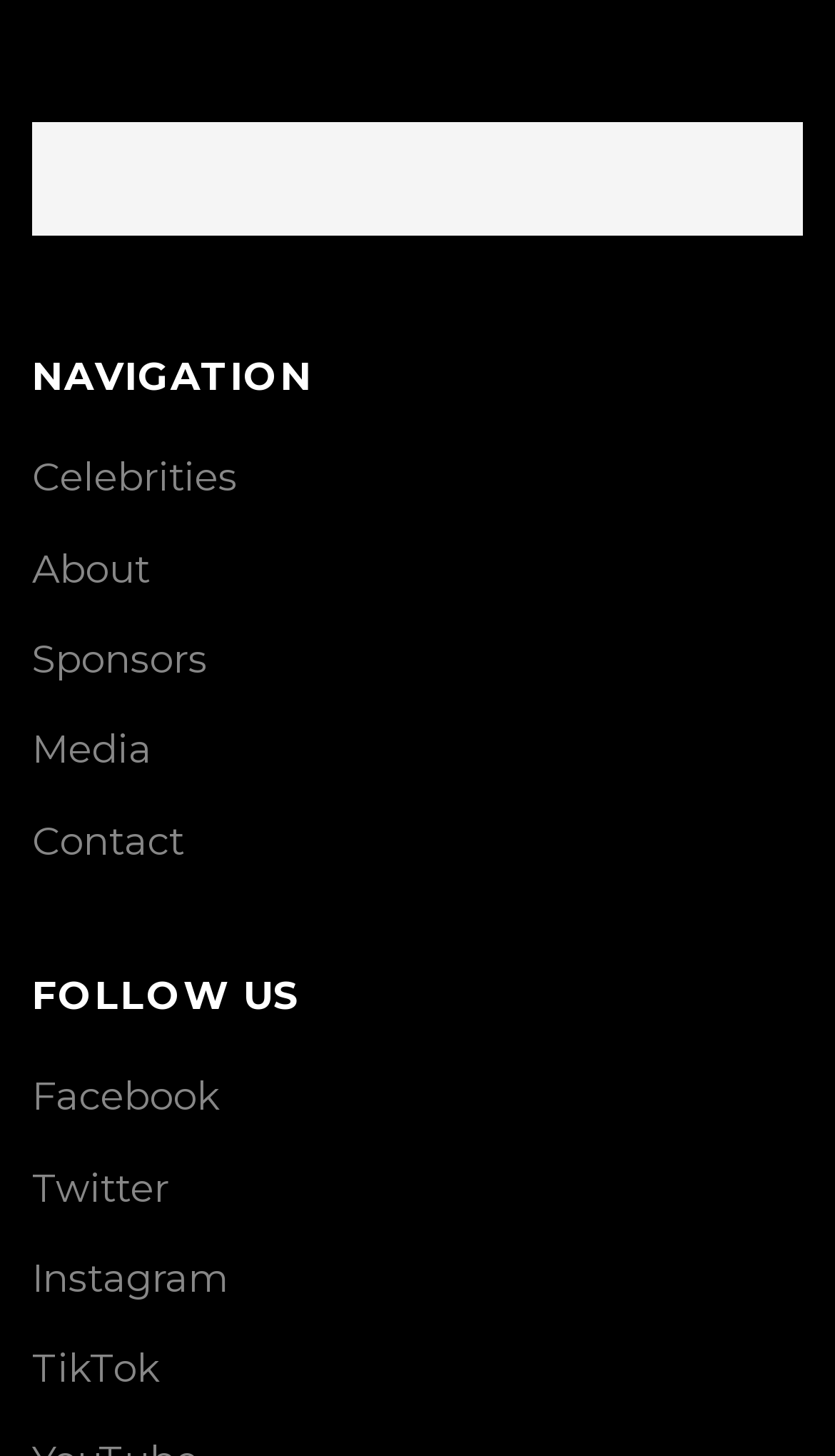What is the logo of this website?
Look at the screenshot and provide an in-depth answer.

The logo of this website is 'My Hand My Cause' which is a white version and can be found at the top left corner of the webpage.